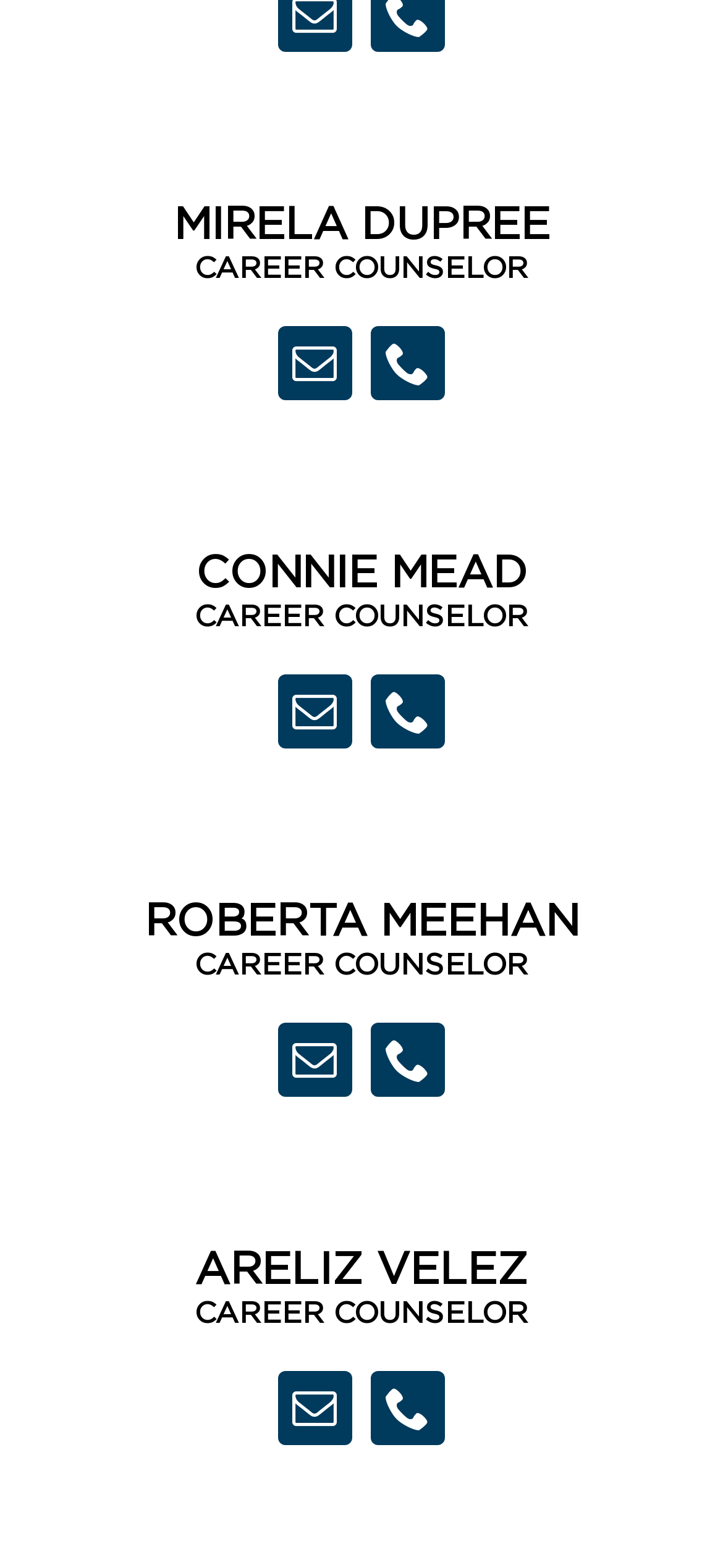Determine the bounding box coordinates for the clickable element to execute this instruction: "Call Connie Mead". Provide the coordinates as four float numbers between 0 and 1, i.e., [left, top, right, bottom].

[0.513, 0.43, 0.616, 0.477]